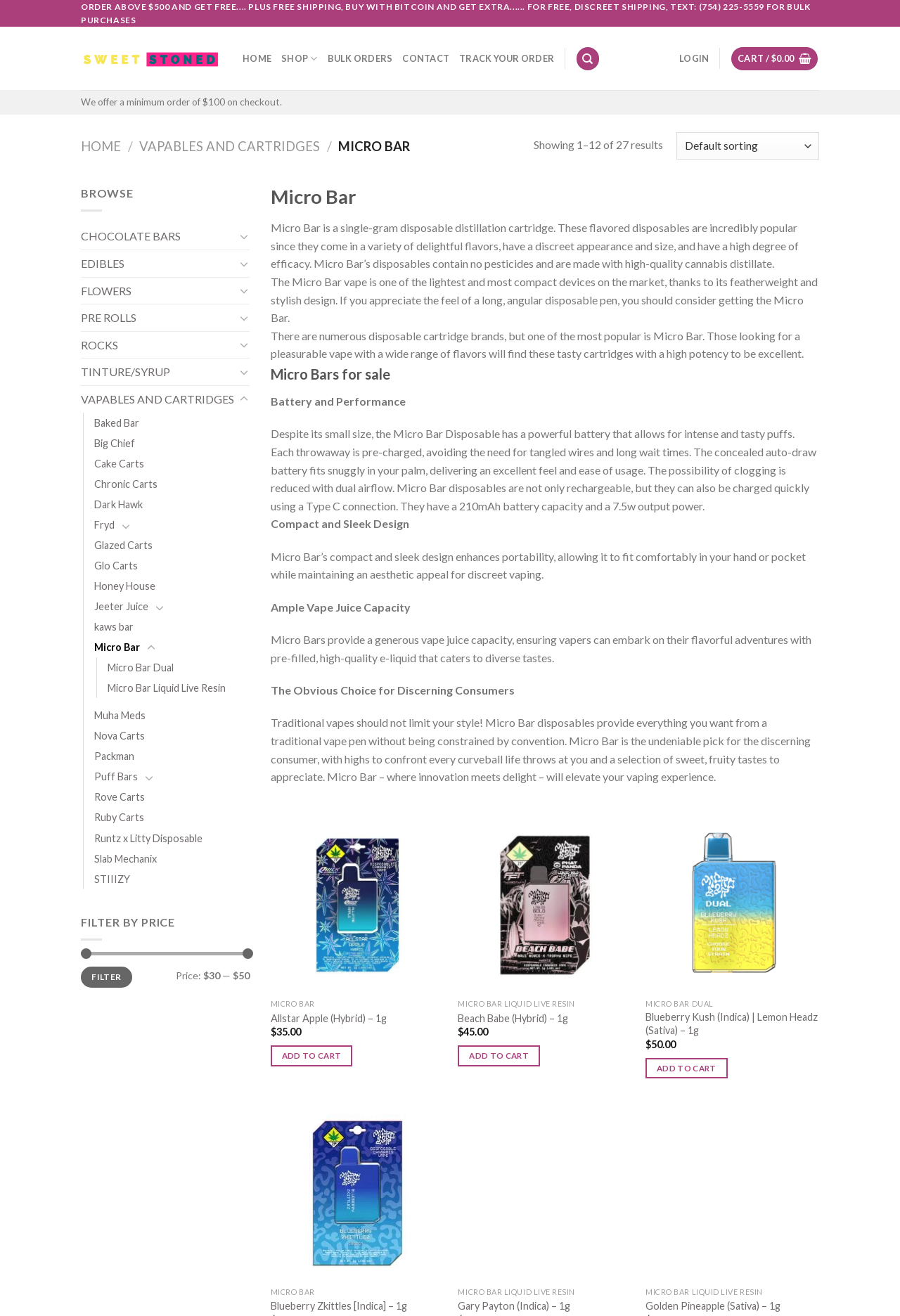Find the bounding box coordinates of the clickable area required to complete the following action: "Login to your account".

[0.755, 0.034, 0.788, 0.055]